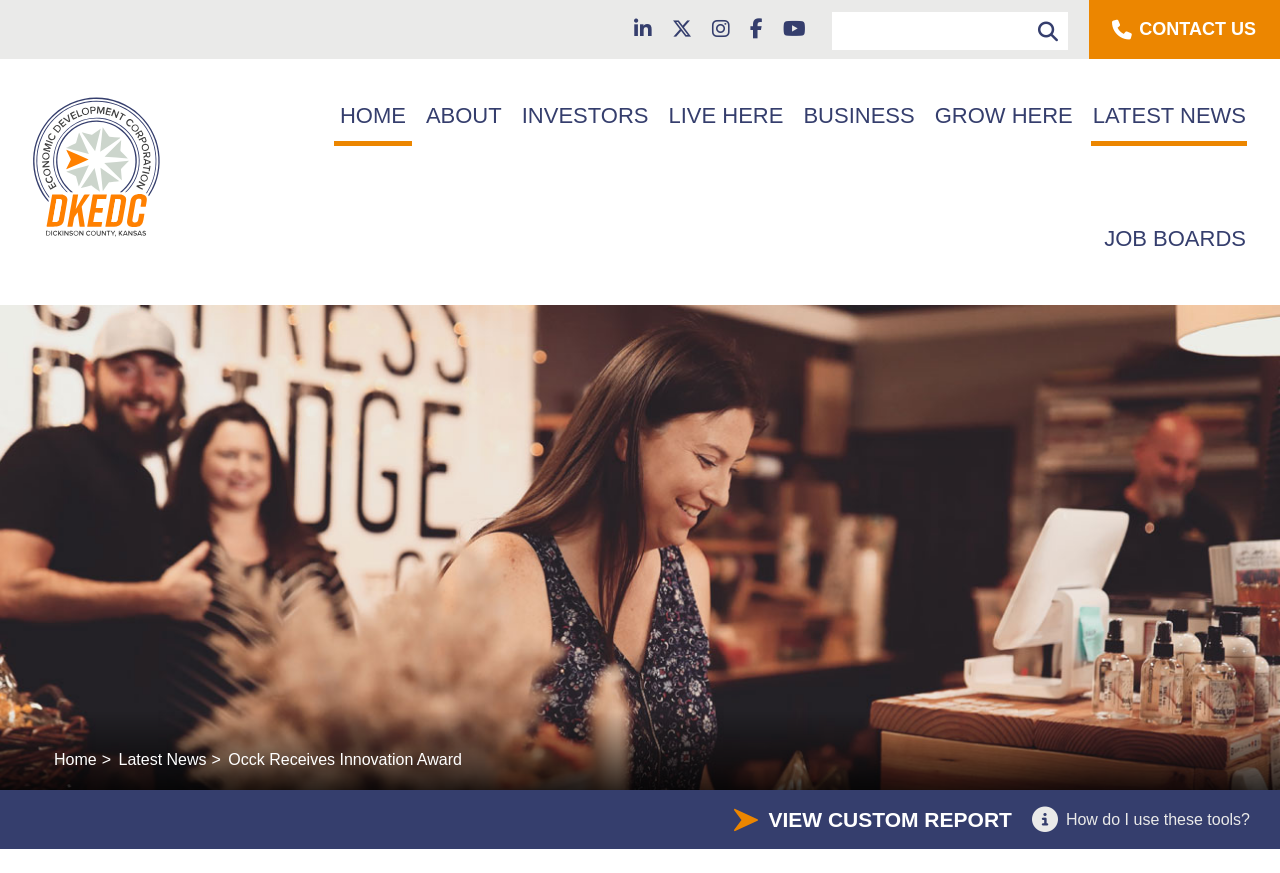Can you extract the primary headline text from the webpage?

OCCK receives Innovation Award